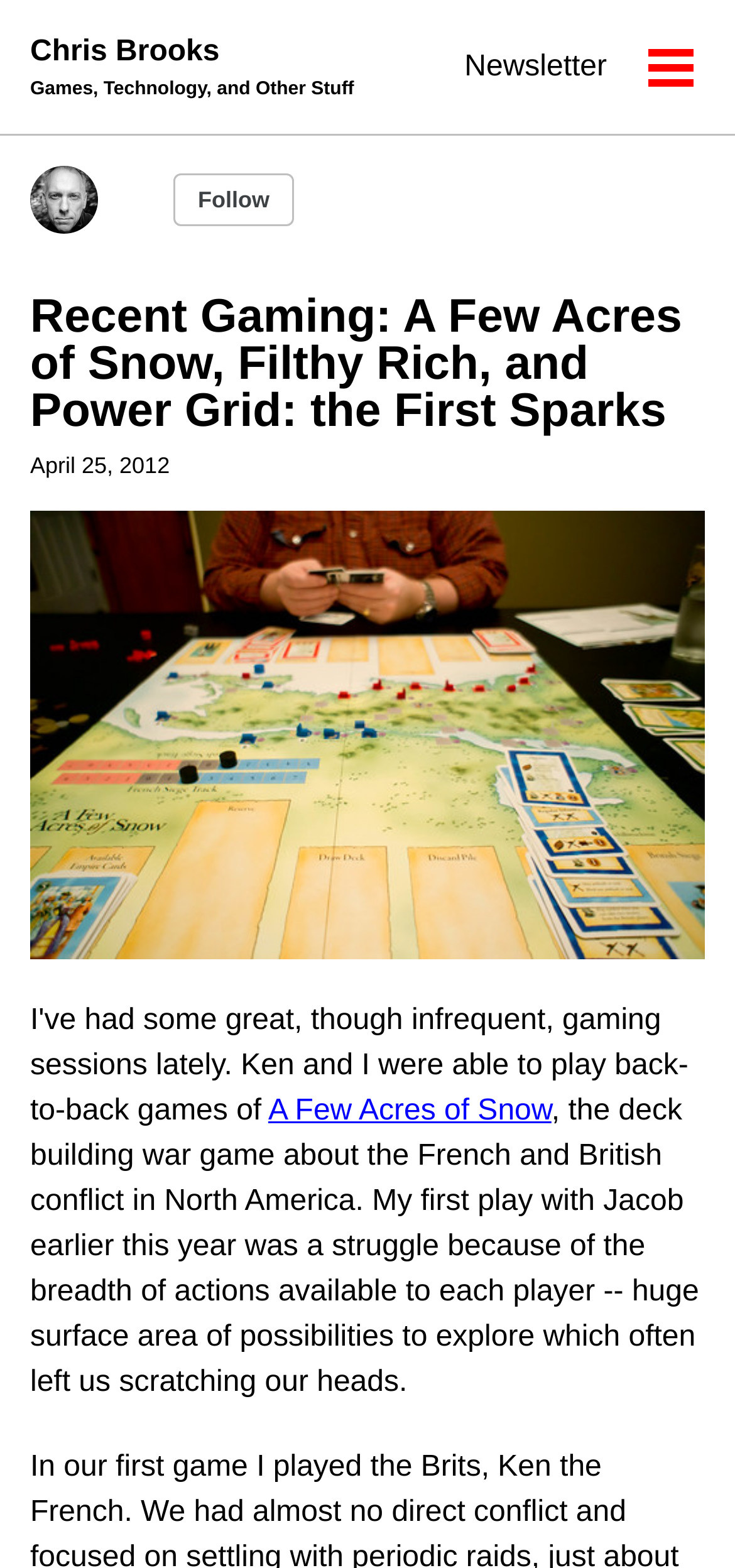What is the type of game mentioned in the post?
Look at the image and answer the question with a single word or phrase.

Deck building war game